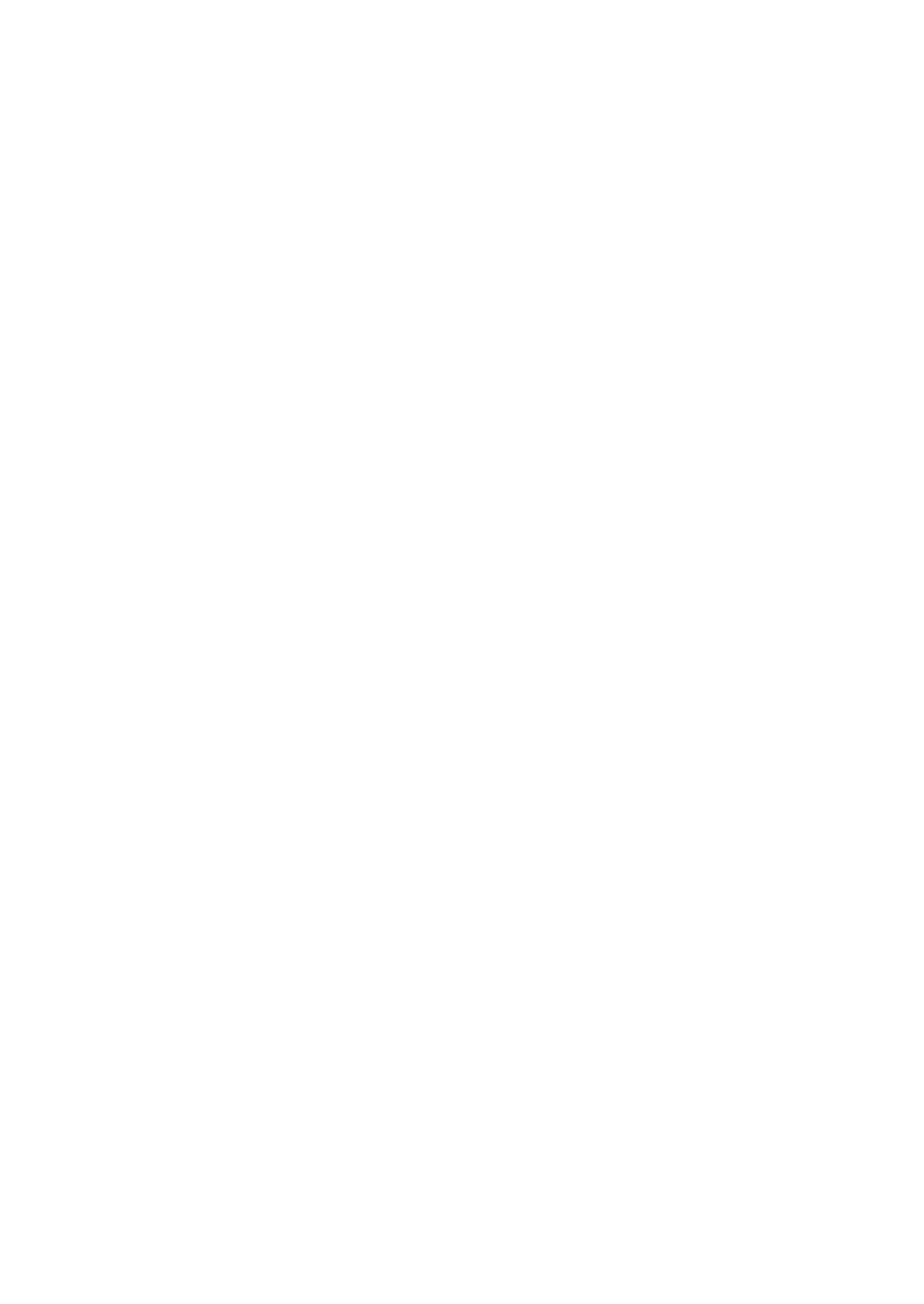Based on the element description: "title="24_1997_Dawn Zero Erickson"", identify the UI element and provide its bounding box coordinates. Use four float numbers between 0 and 1, [left, top, right, bottom].

[0.684, 0.724, 0.857, 0.92]